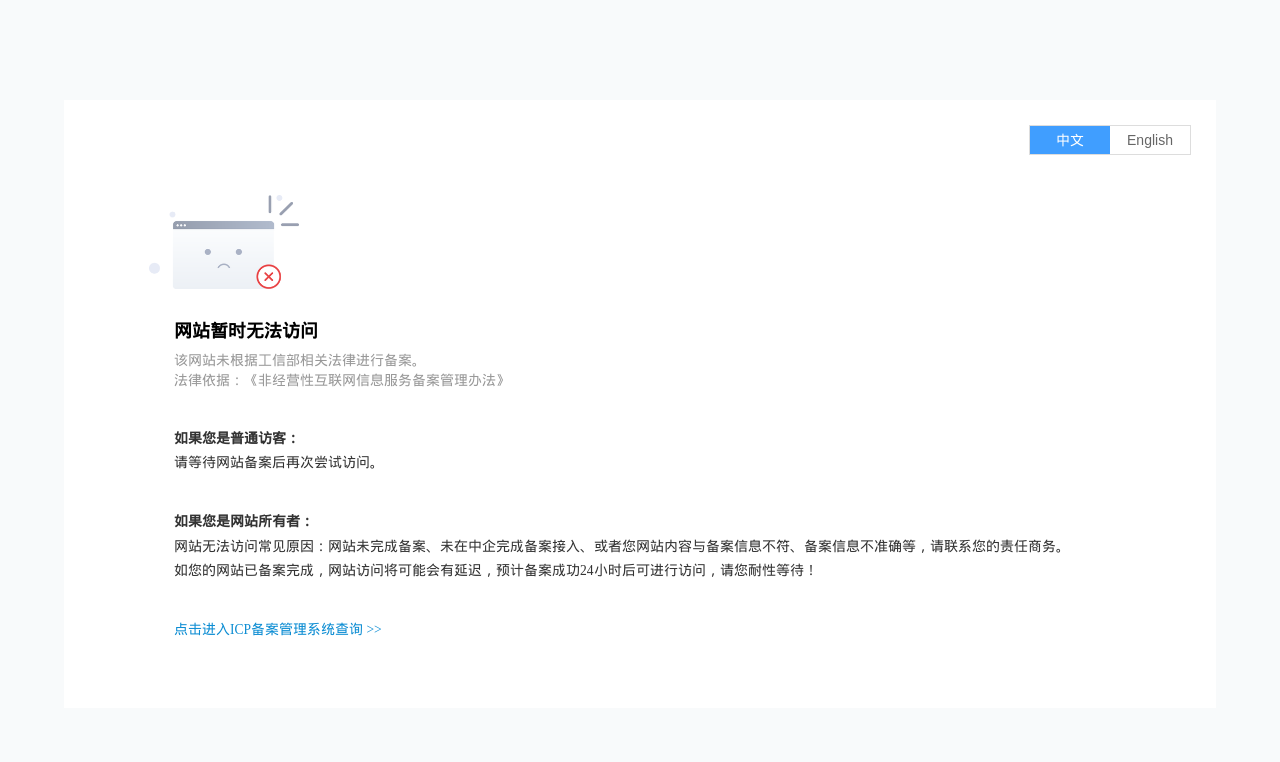Please give a short response to the question using one word or a phrase:
How long will it take for the website to be accessible after registration?

24 hours